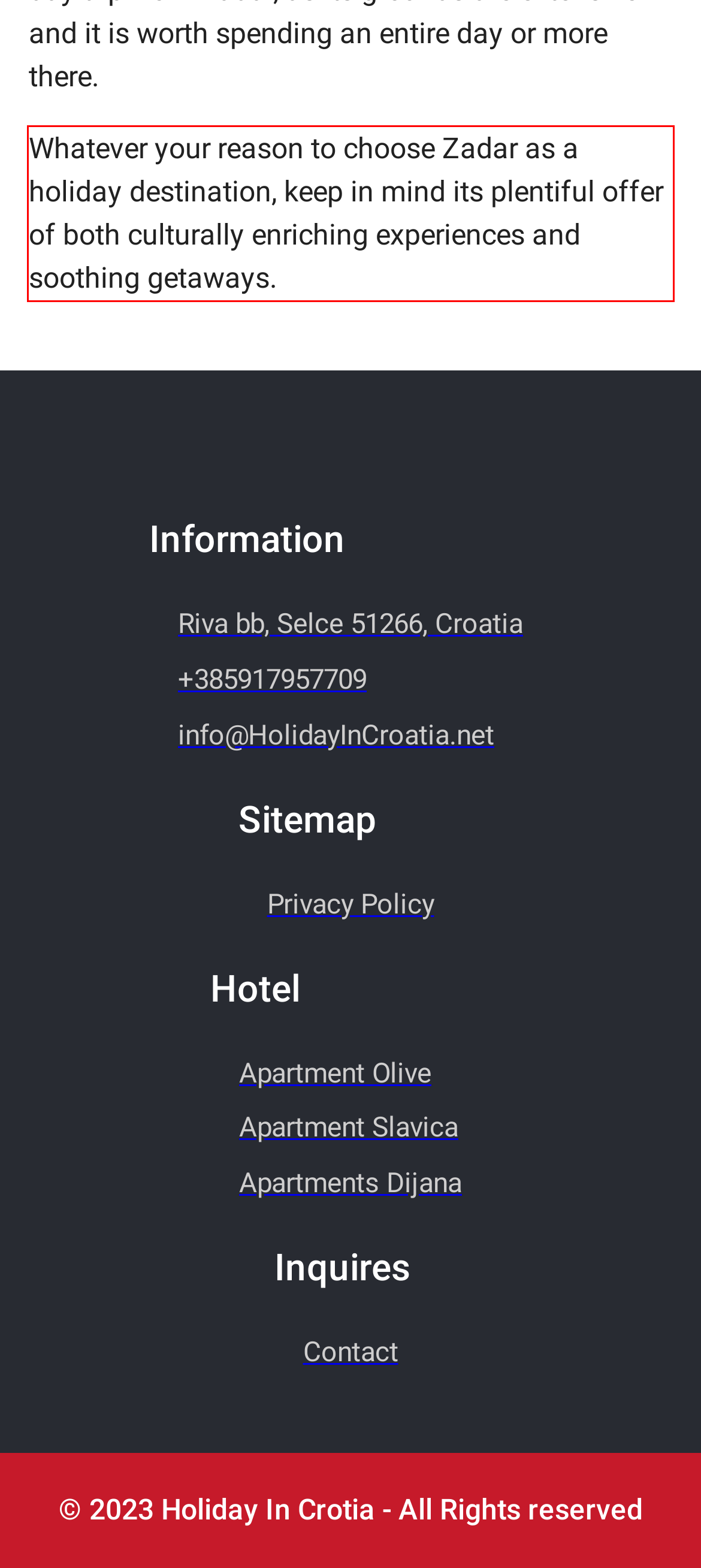Please take the screenshot of the webpage, find the red bounding box, and generate the text content that is within this red bounding box.

Whatever your reason to choose Zadar as a holiday destination, keep in mind its plentiful offer of both culturally enriching experiences and soothing getaways.